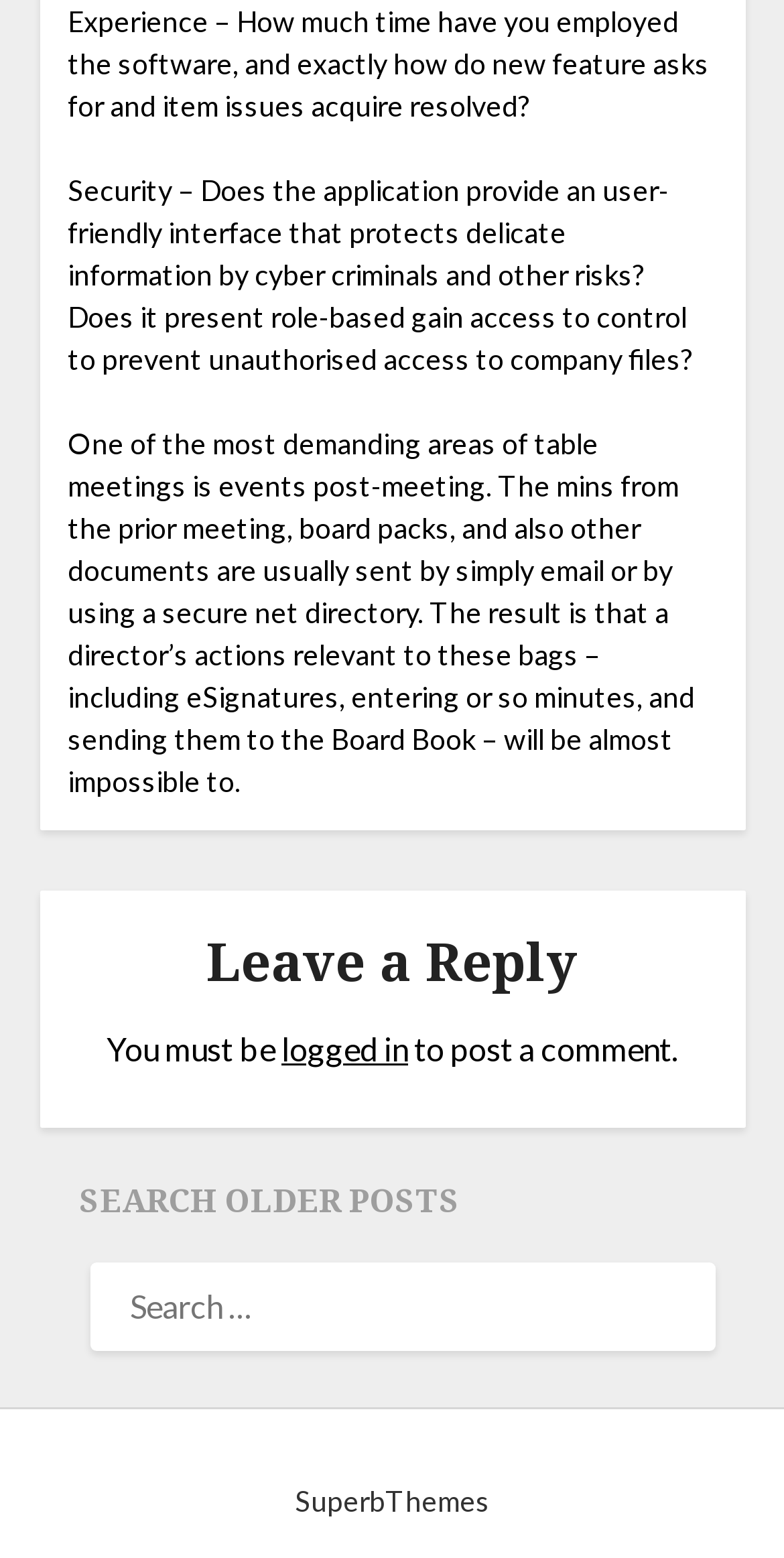What is the topic of discussion on this webpage?
Answer the question with a single word or phrase, referring to the image.

Security and meeting events